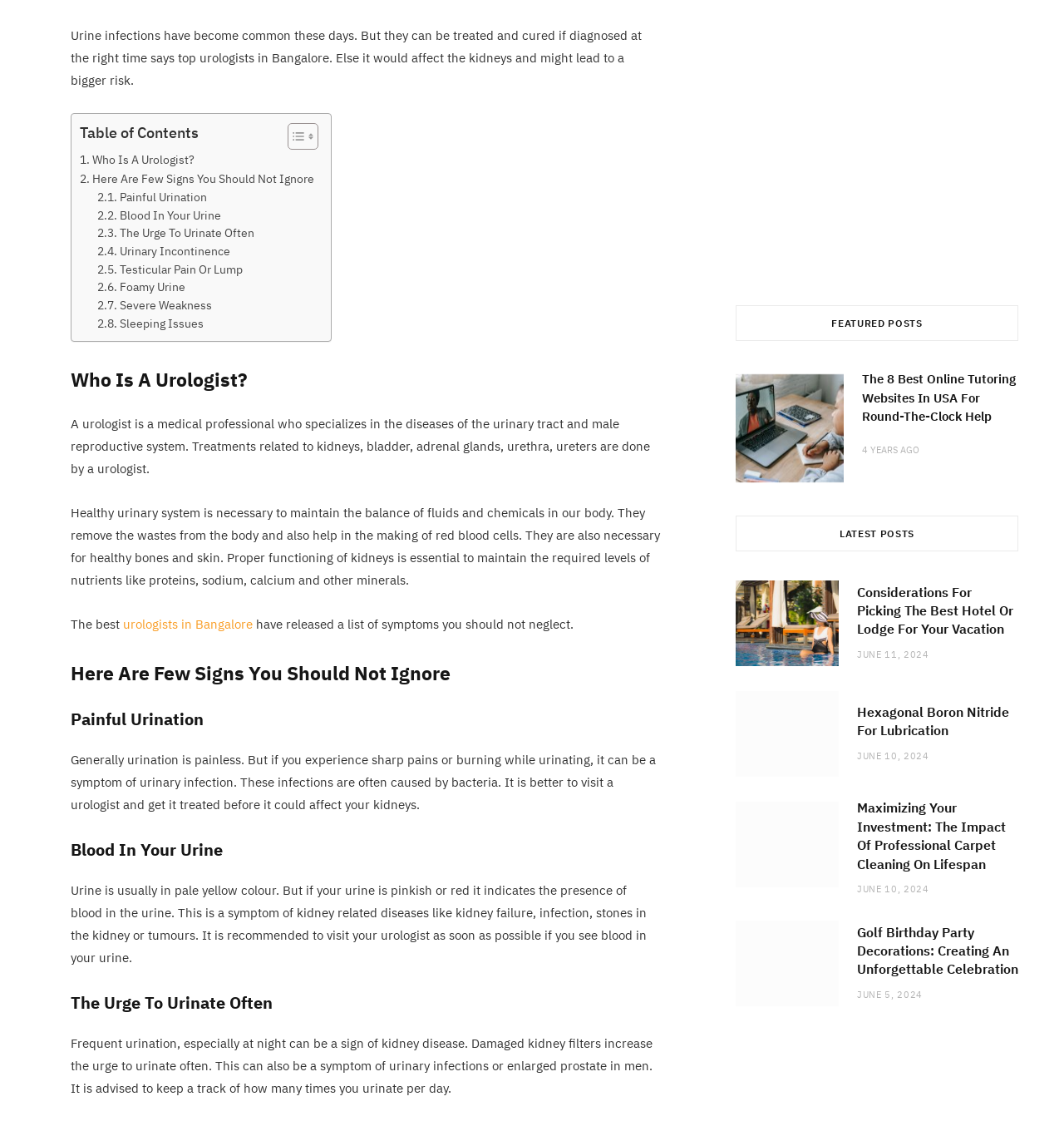Please give a short response to the question using one word or a phrase:
What type of content is featured in the 'FEATURED POSTS' section?

Blog articles